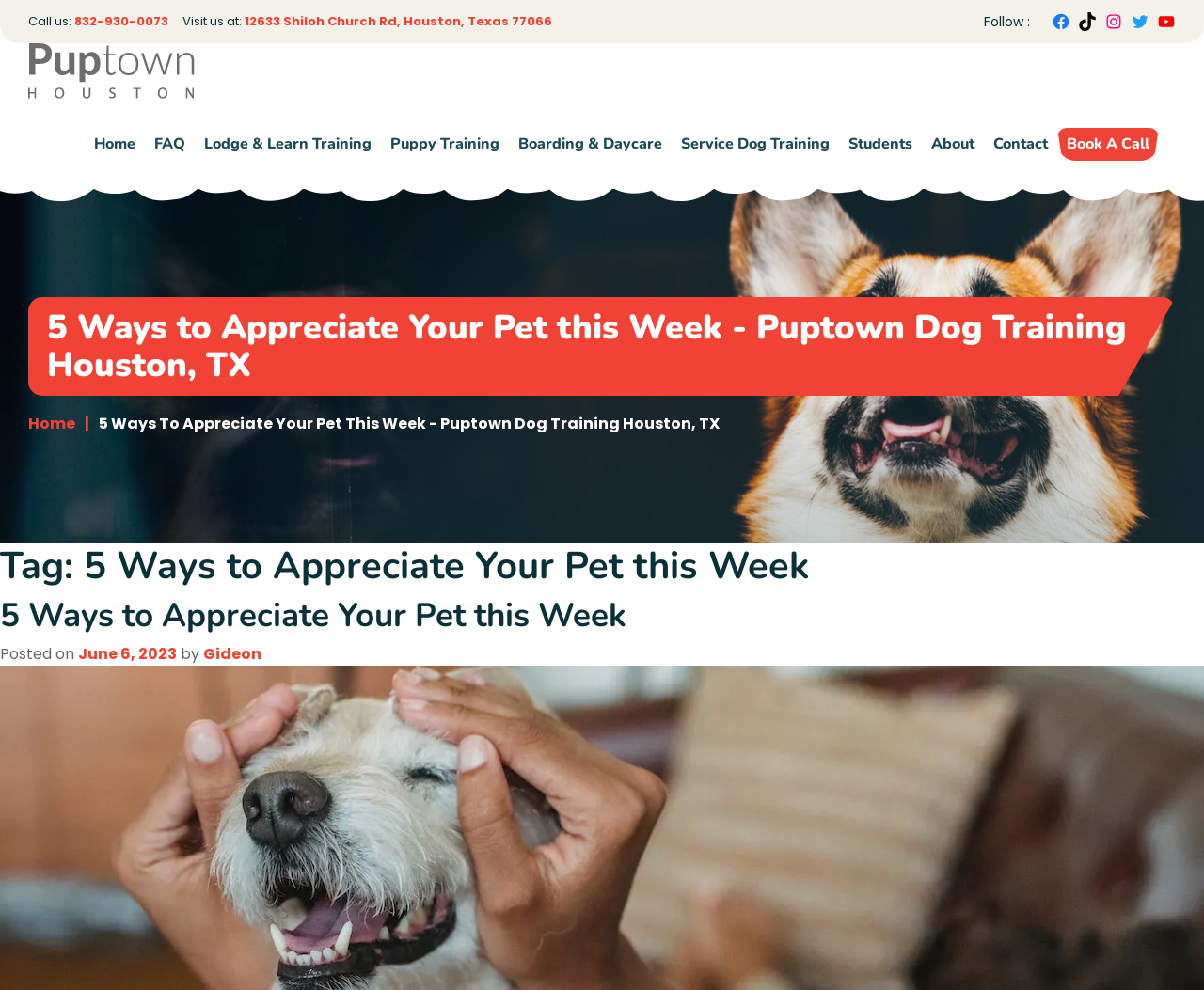Answer the question with a single word or phrase: 
What is the title of the article?

5 Ways to Appreciate Your Pet this Week